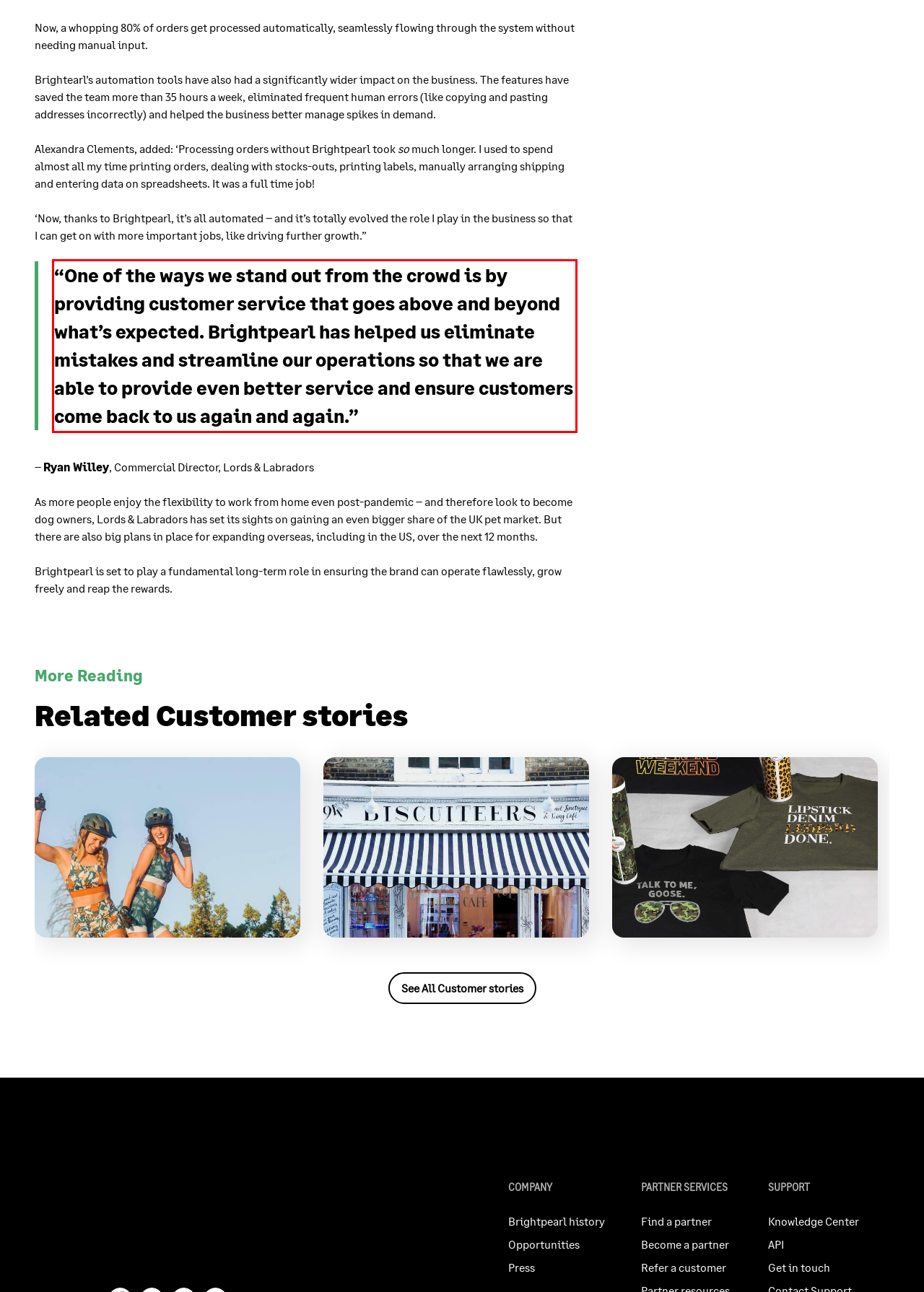Identify the text inside the red bounding box on the provided webpage screenshot by performing OCR.

“One of the ways we stand out from the crowd is by providing customer service that goes above and beyond what’s expected. Brightpearl has helped us eliminate mistakes and streamline our operations so that we are able to provide even better service and ensure customers come back to us again and again.”